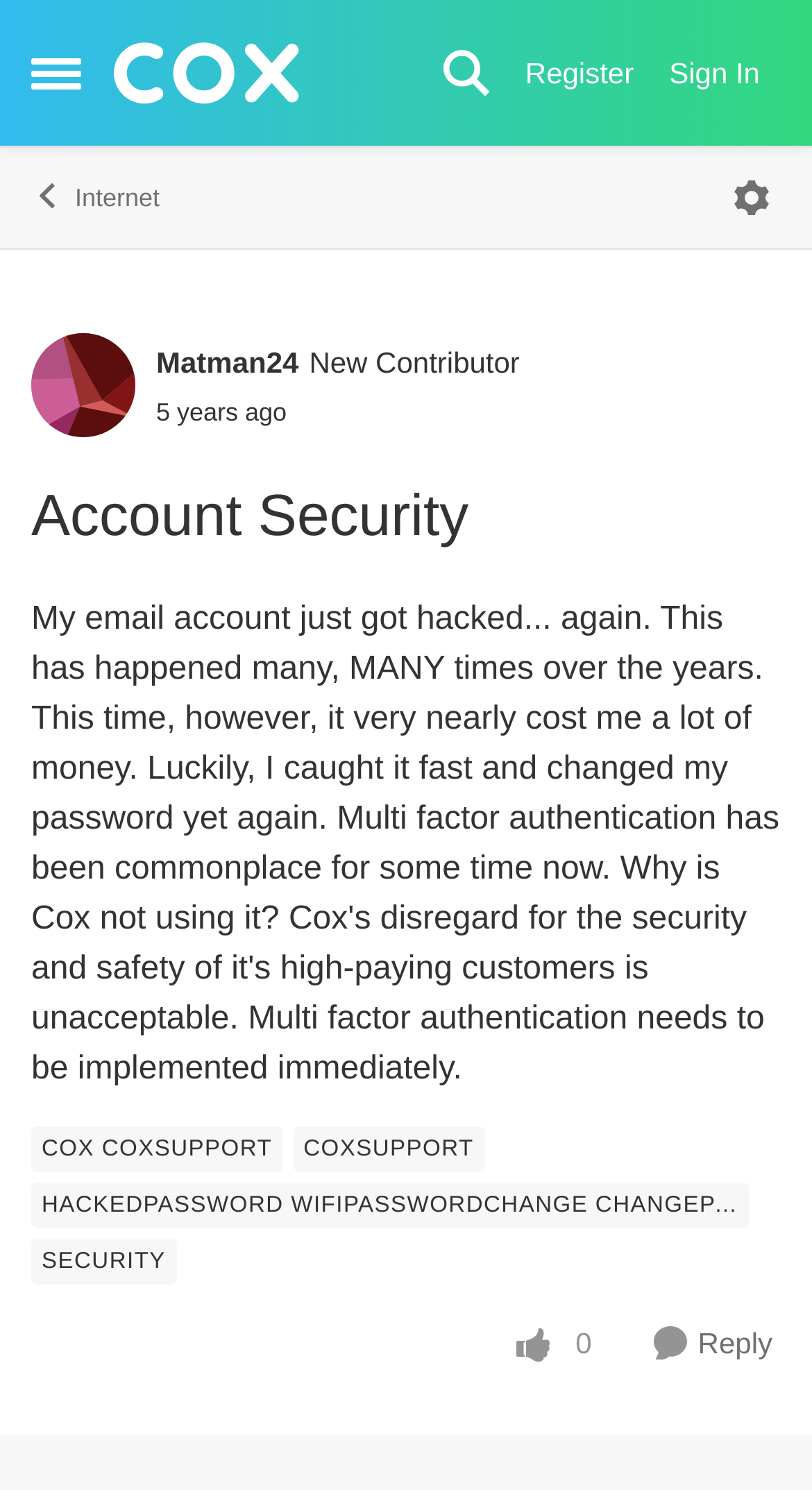Please find and report the bounding box coordinates of the element to click in order to perform the following action: "View the image of Avatar: Frontiers of Pandora". The coordinates should be expressed as four float numbers between 0 and 1, in the format [left, top, right, bottom].

None